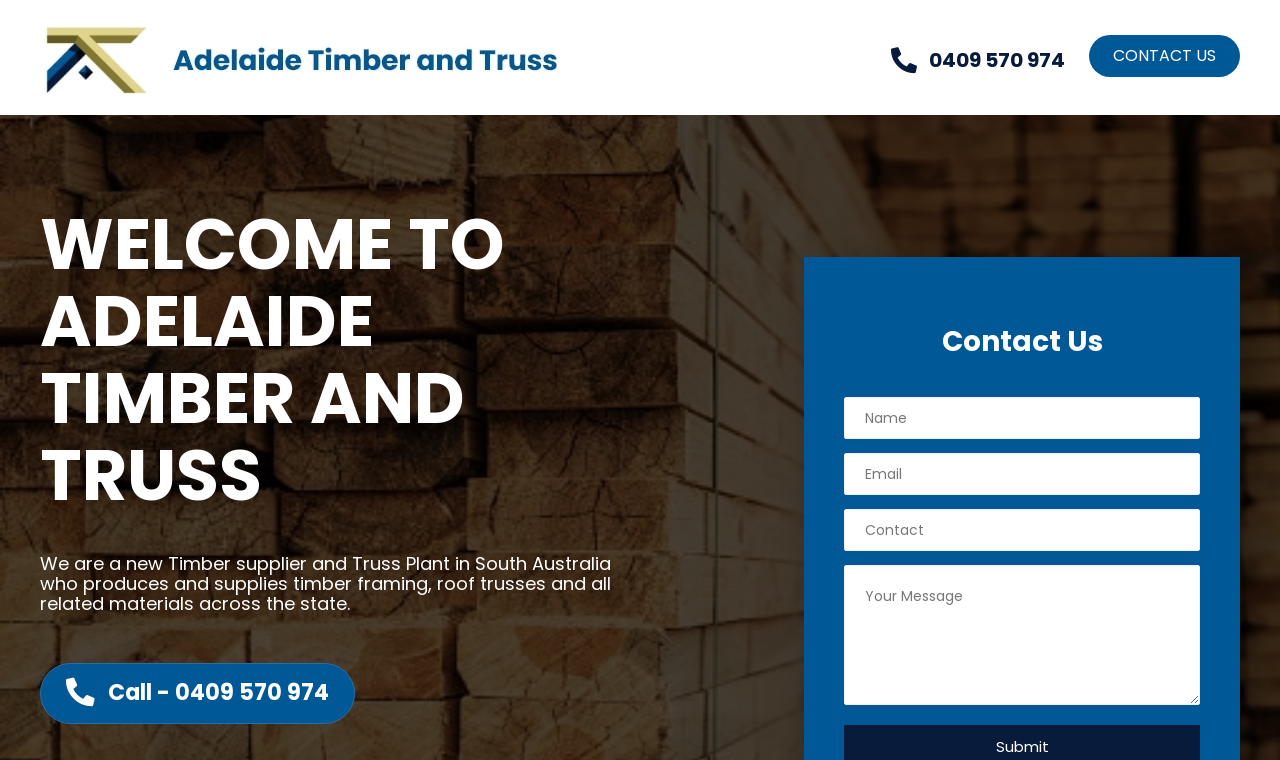Please provide a detailed answer to the question below based on the screenshot: 
What is the company's main business?

I found this information by reading the static text on the webpage, which describes the company as 'a new Timber supplier and Truss Plant in South Australia who produces and supplies timber framing, roof trusses and all related materials across the state'.